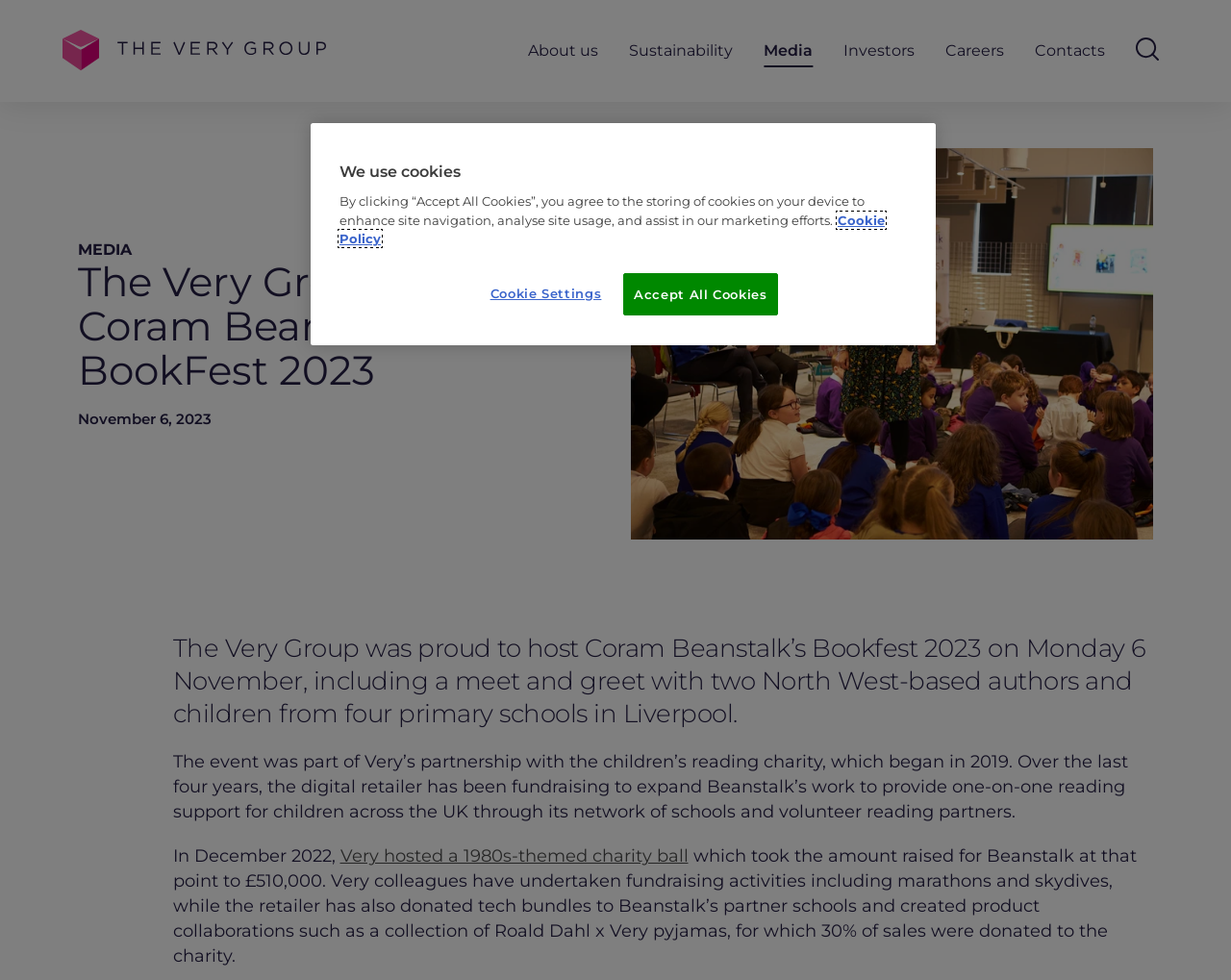Provide a one-word or short-phrase answer to the question:
What is the date of the event mentioned in the article?

November 6, 2023